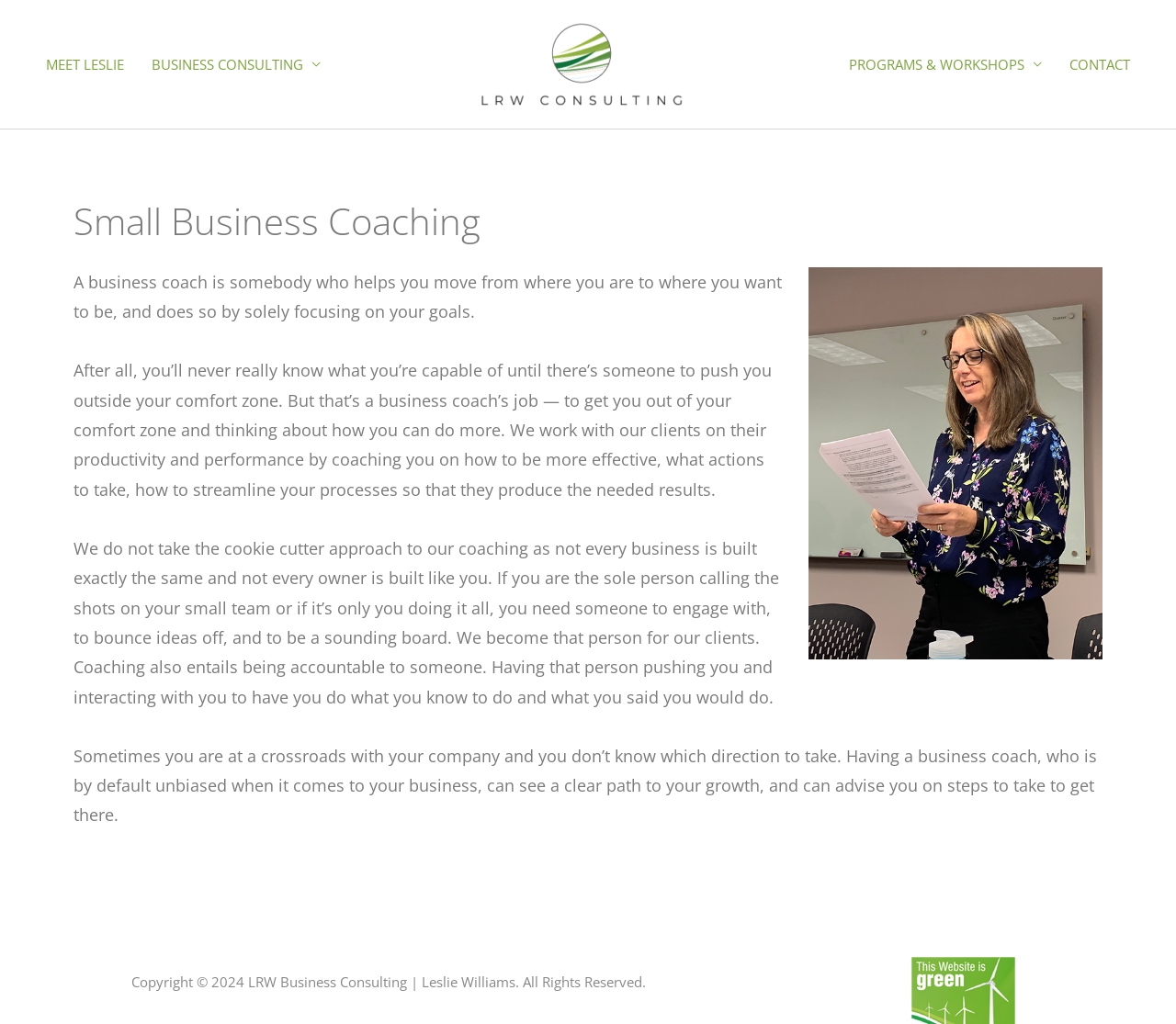Locate the UI element described as follows: "MEET LESLIE". Return the bounding box coordinates as four float numbers between 0 and 1 in the order [left, top, right, bottom].

[0.027, 0.031, 0.117, 0.094]